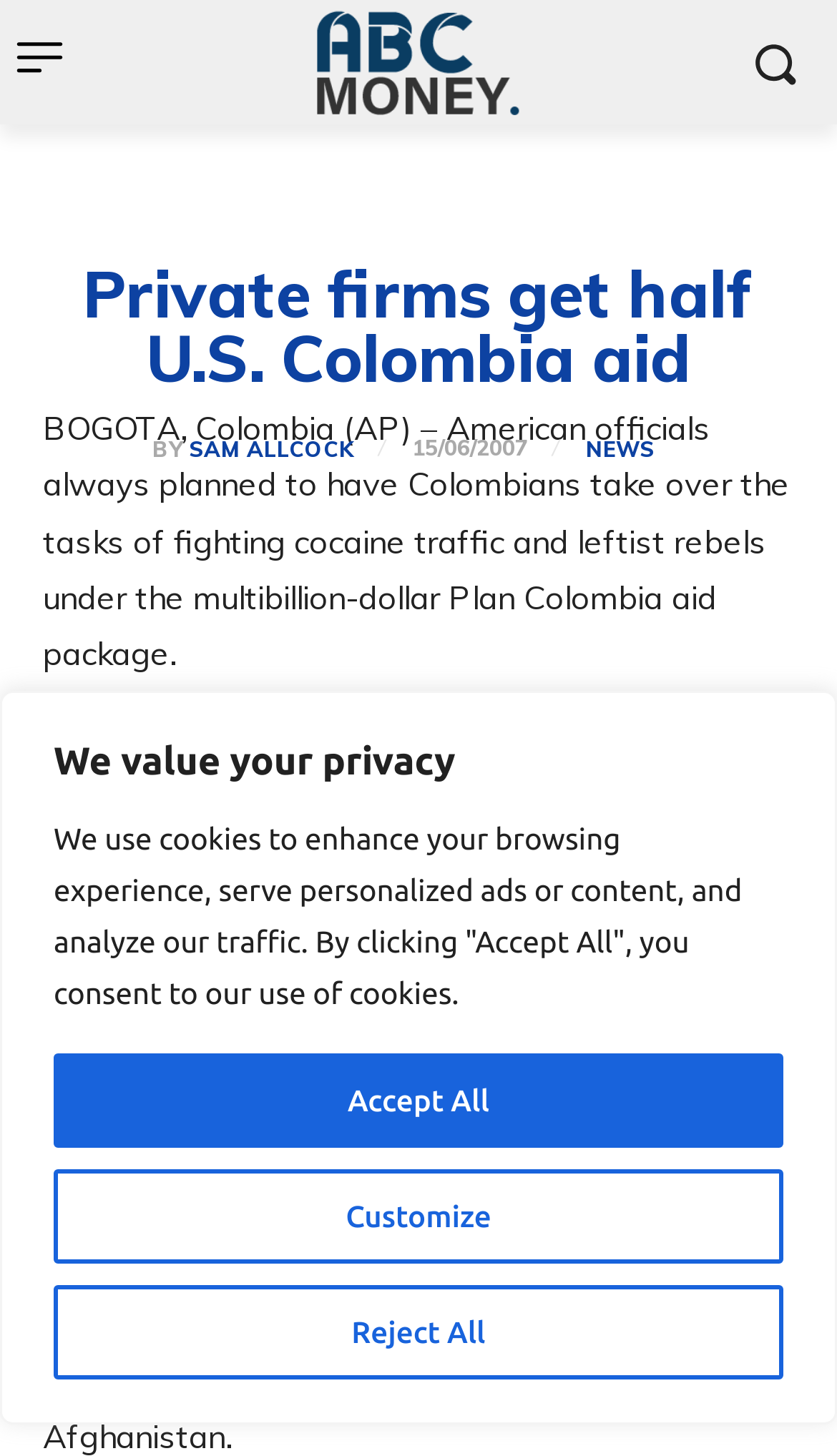Determine the bounding box coordinates for the UI element with the following description: "Customize". The coordinates should be four float numbers between 0 and 1, represented as [left, top, right, bottom].

[0.064, 0.803, 0.936, 0.868]